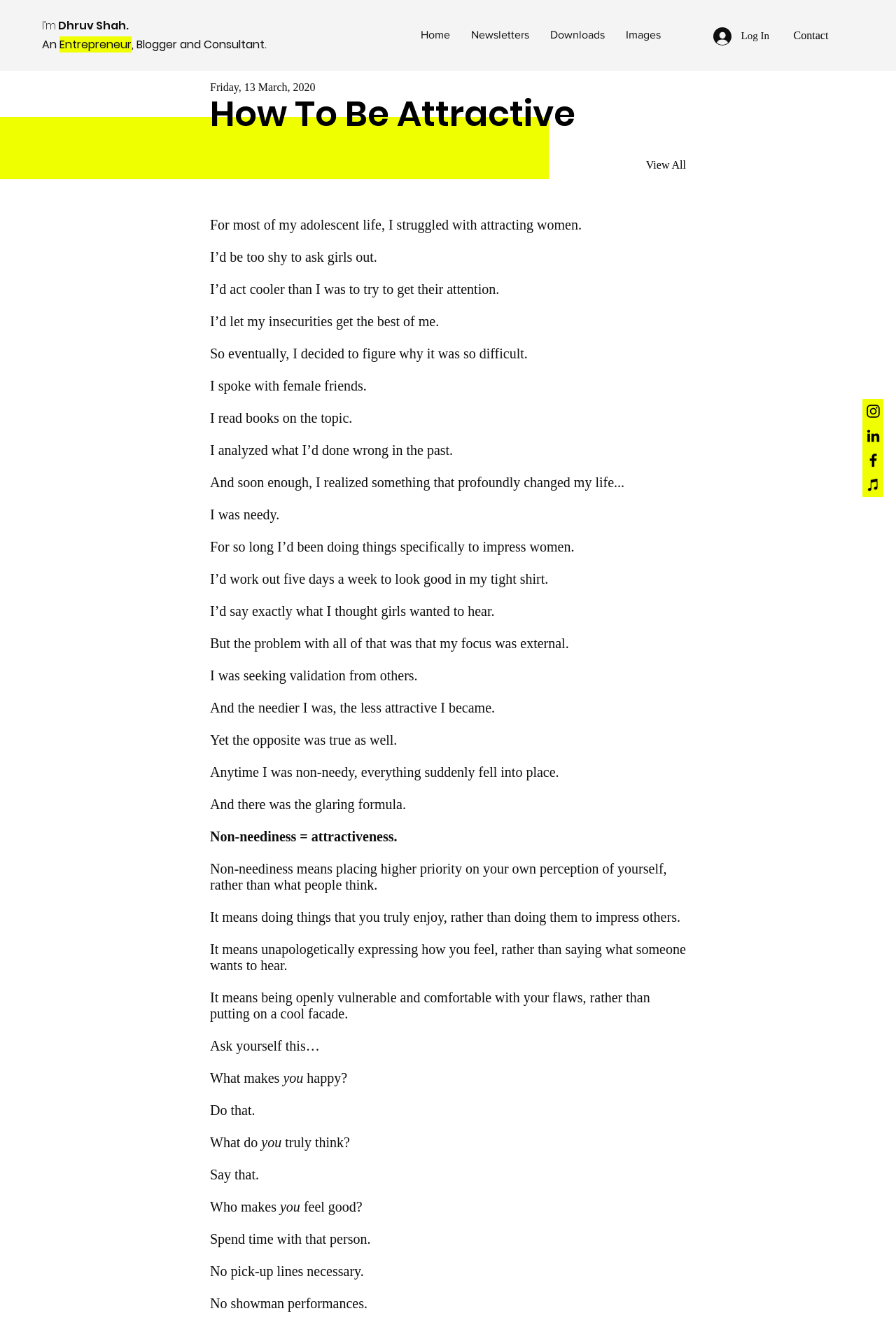Provide a brief response to the question using a single word or phrase: 
What is the topic of this newsletter?

How To Be Attractive